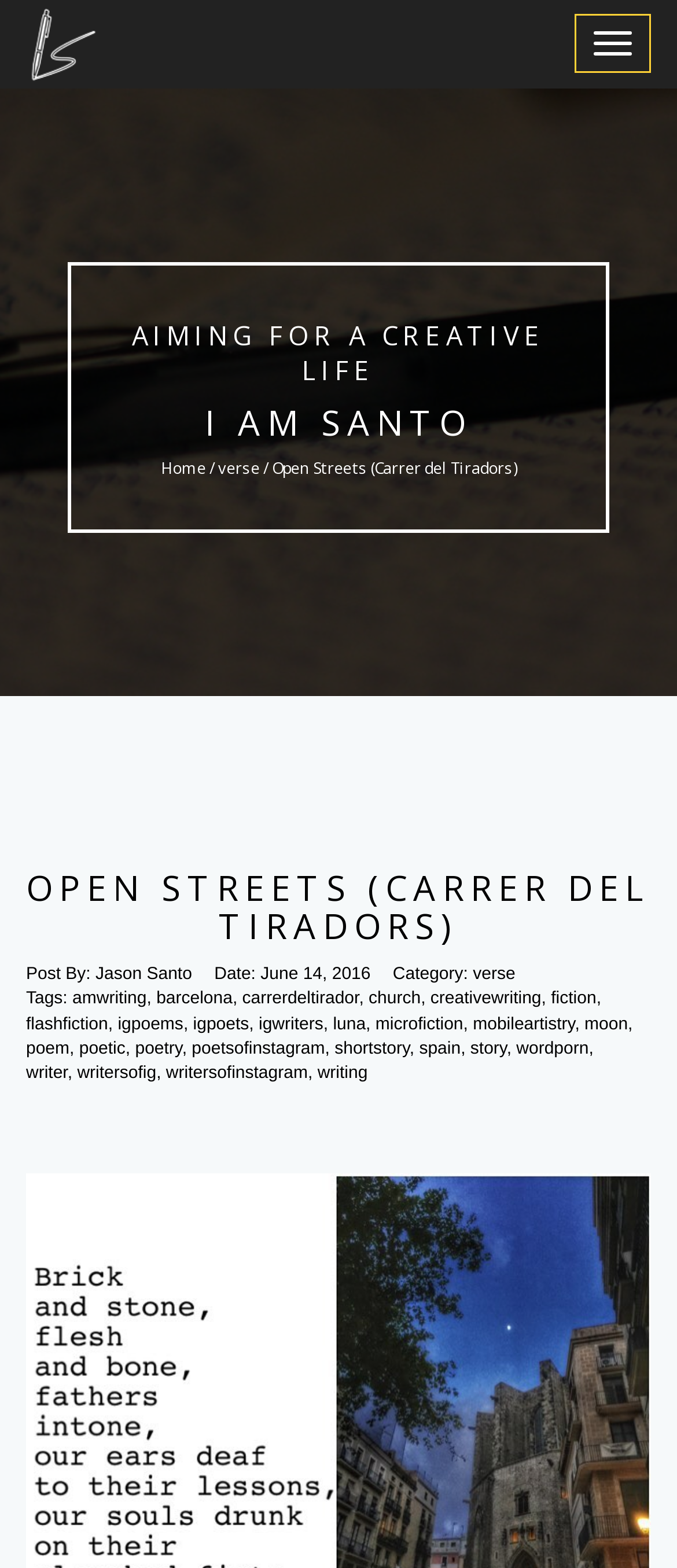Who is the author of the post?
By examining the image, provide a one-word or phrase answer.

Jason Santo